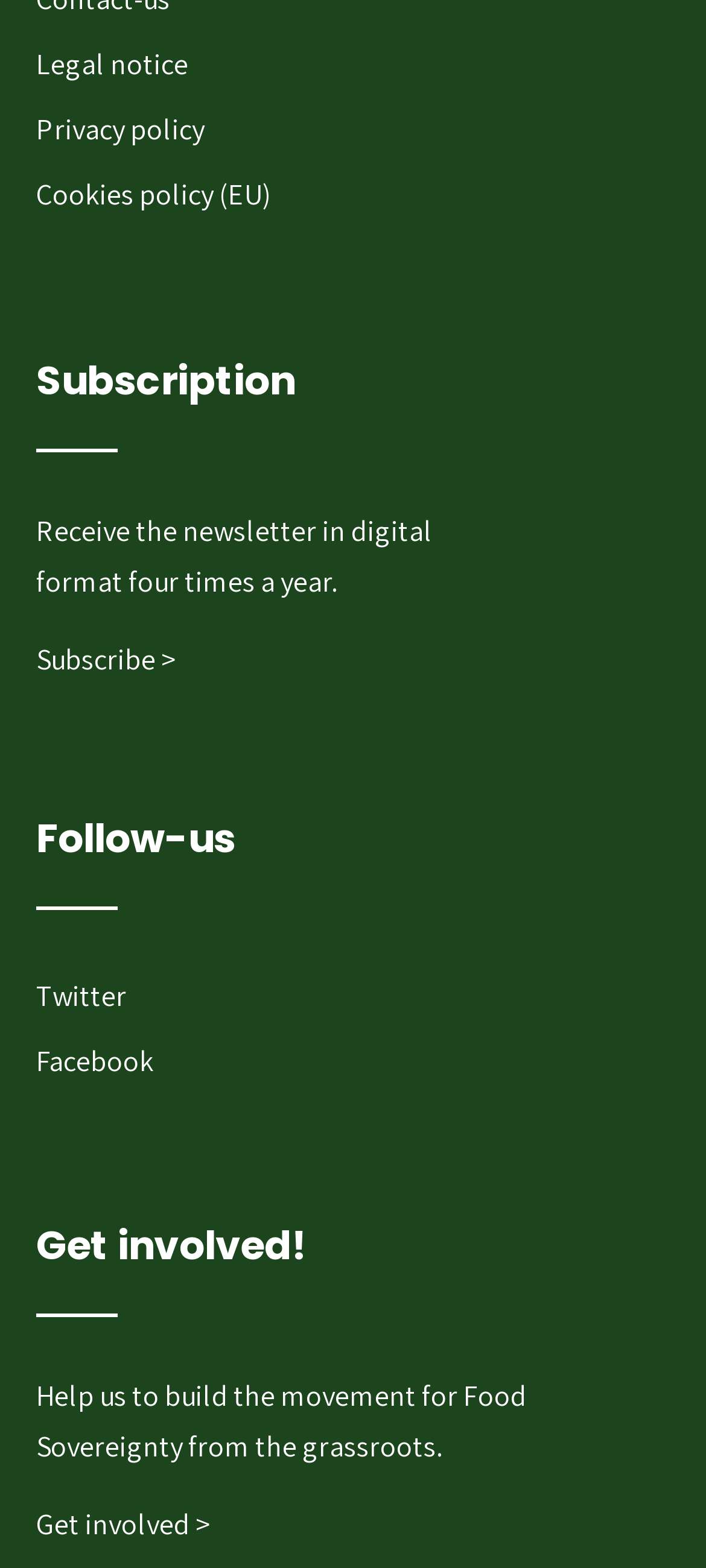What social media platforms are available to follow?
Please provide a single word or phrase as your answer based on the screenshot.

Twitter and Facebook